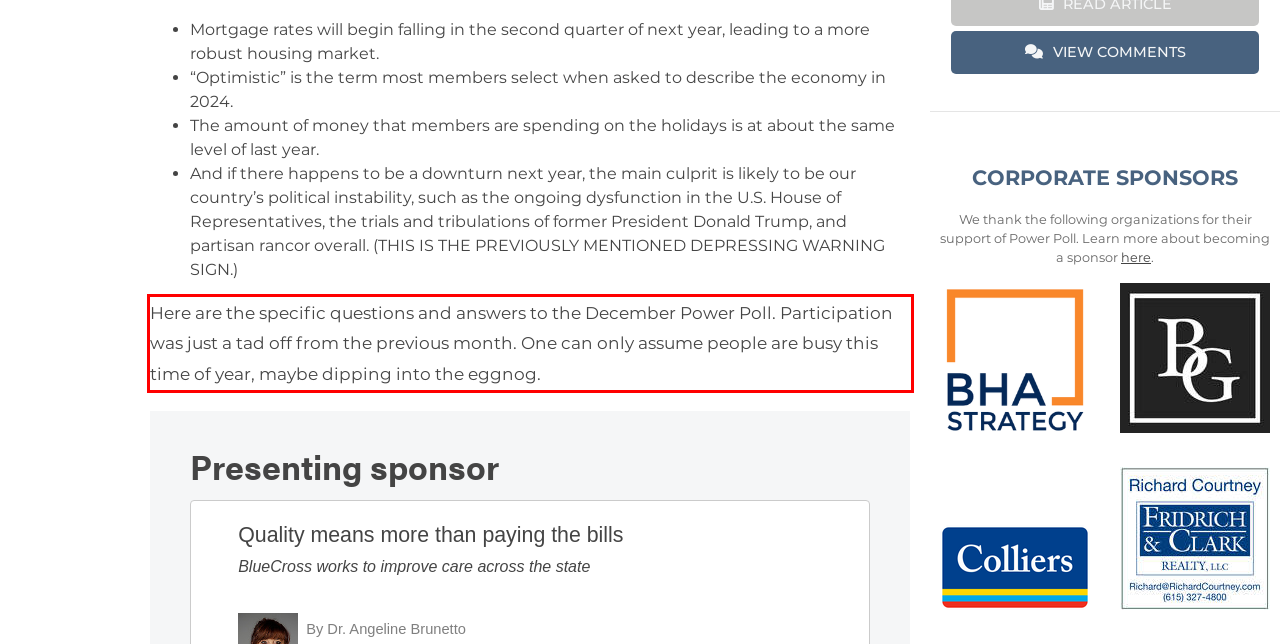Please identify the text within the red rectangular bounding box in the provided webpage screenshot.

Here are the specific questions and answers to the December Power Poll. Participation was just a tad off from the previous month. One can only assume people are busy this time of year, maybe dipping into the eggnog.